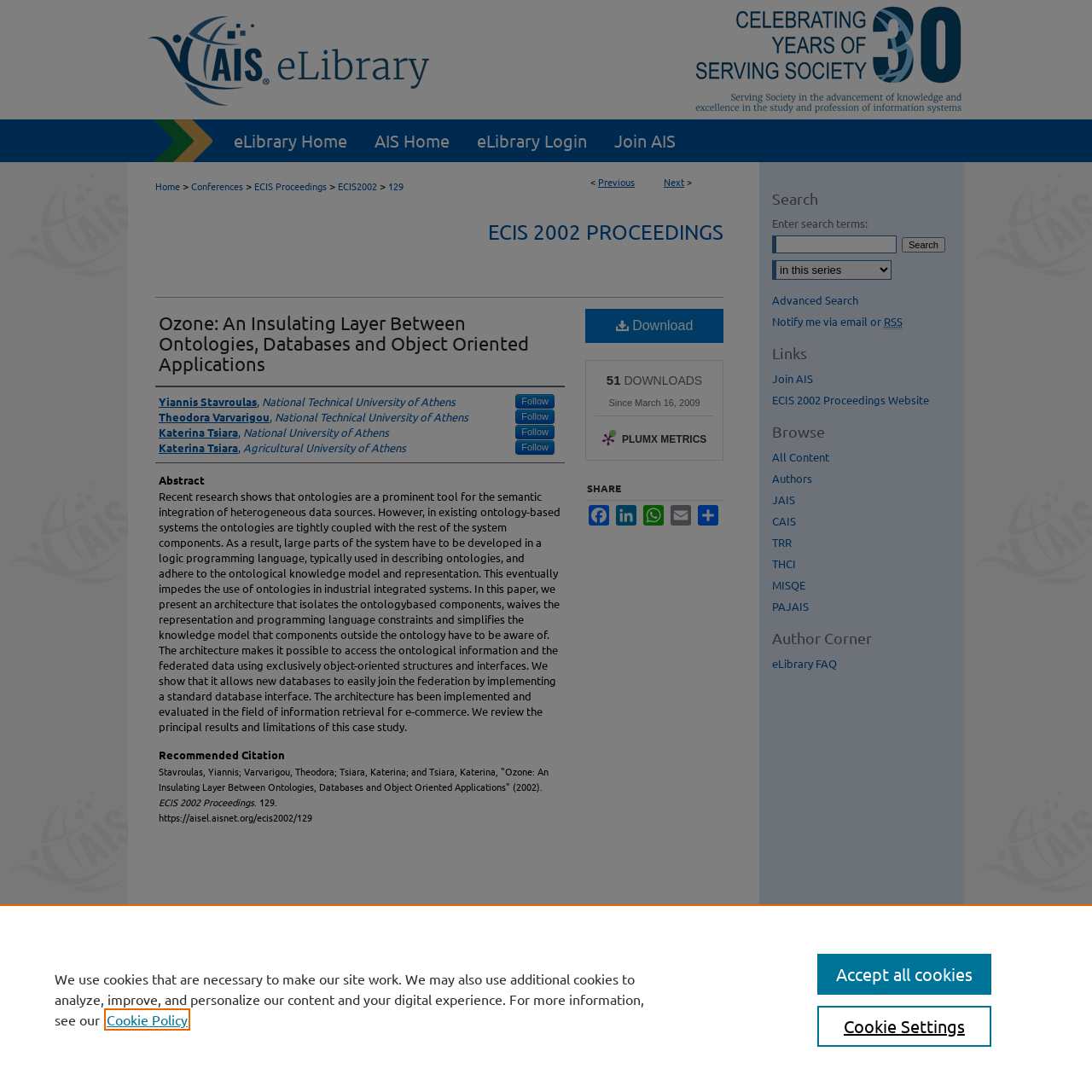What is the title of the paper?
Please look at the screenshot and answer using one word or phrase.

Ozone: An Insulating Layer Between Ontologies, Databases and Object Oriented Applications